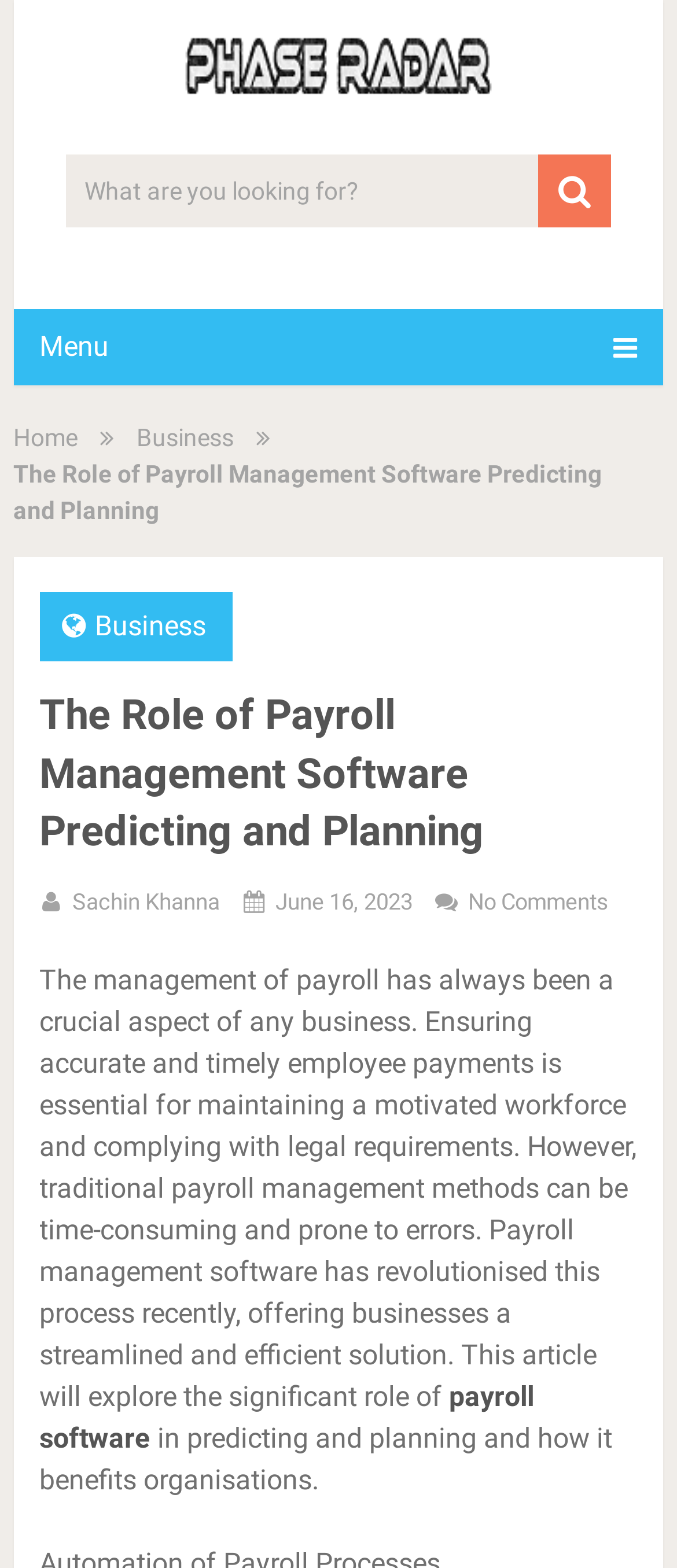Kindly determine the bounding box coordinates for the area that needs to be clicked to execute this instruction: "Read the article by Sachin Khanna".

[0.107, 0.567, 0.325, 0.583]